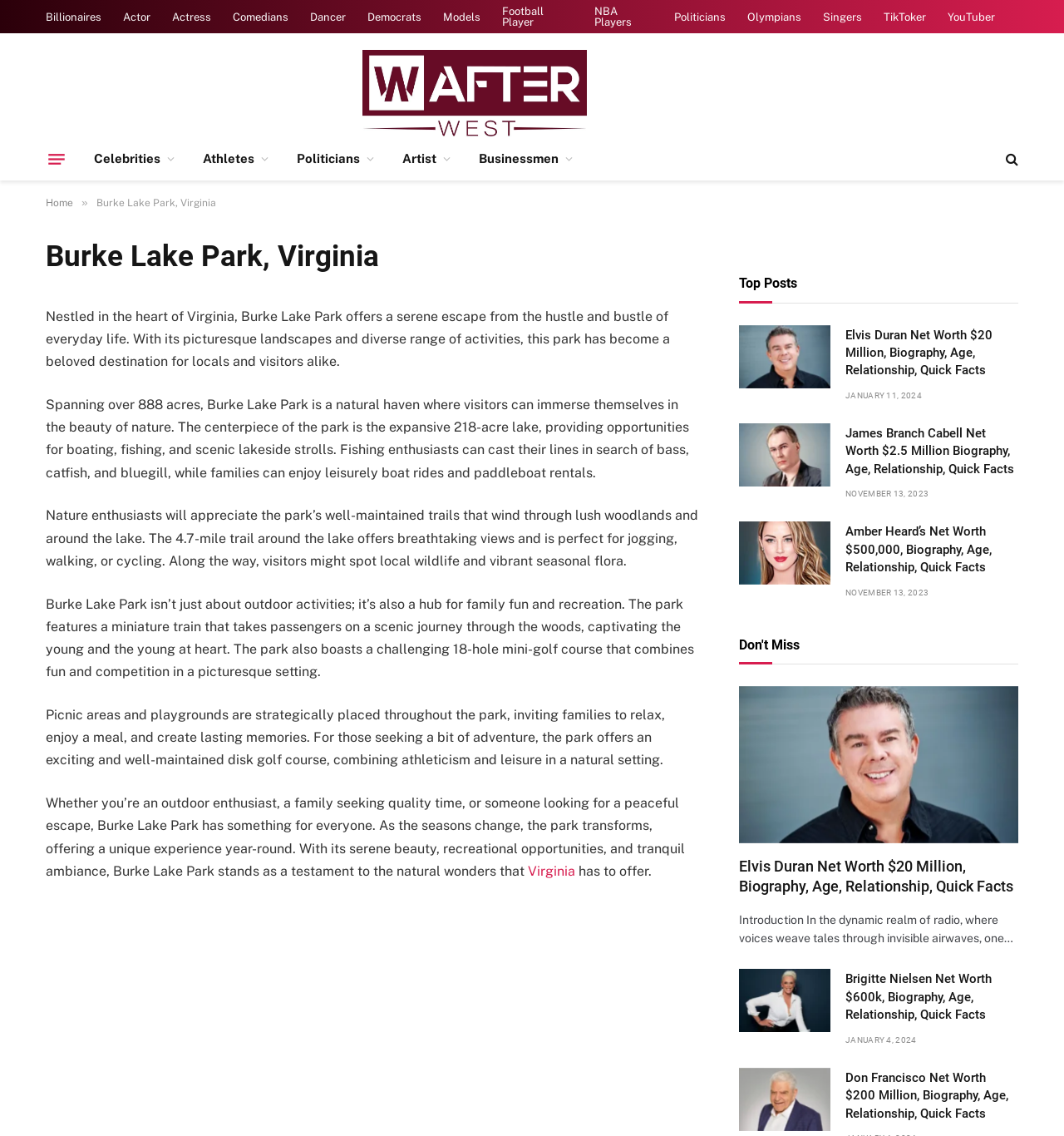Using the image as a reference, answer the following question in as much detail as possible:
What type of wildlife can be spotted in Burke Lake Park?

The webpage mentions that visitors might spot local wildlife while walking or jogging on the trails in Burke Lake Park, but it does not specify the type of wildlife.